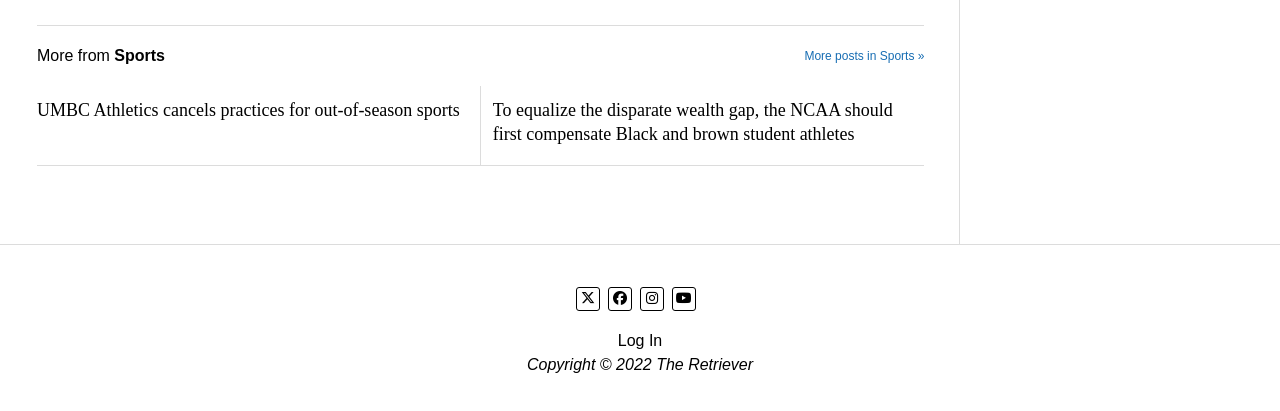Locate the bounding box coordinates of the element that should be clicked to execute the following instruction: "Log In".

[0.483, 0.809, 0.517, 0.85]